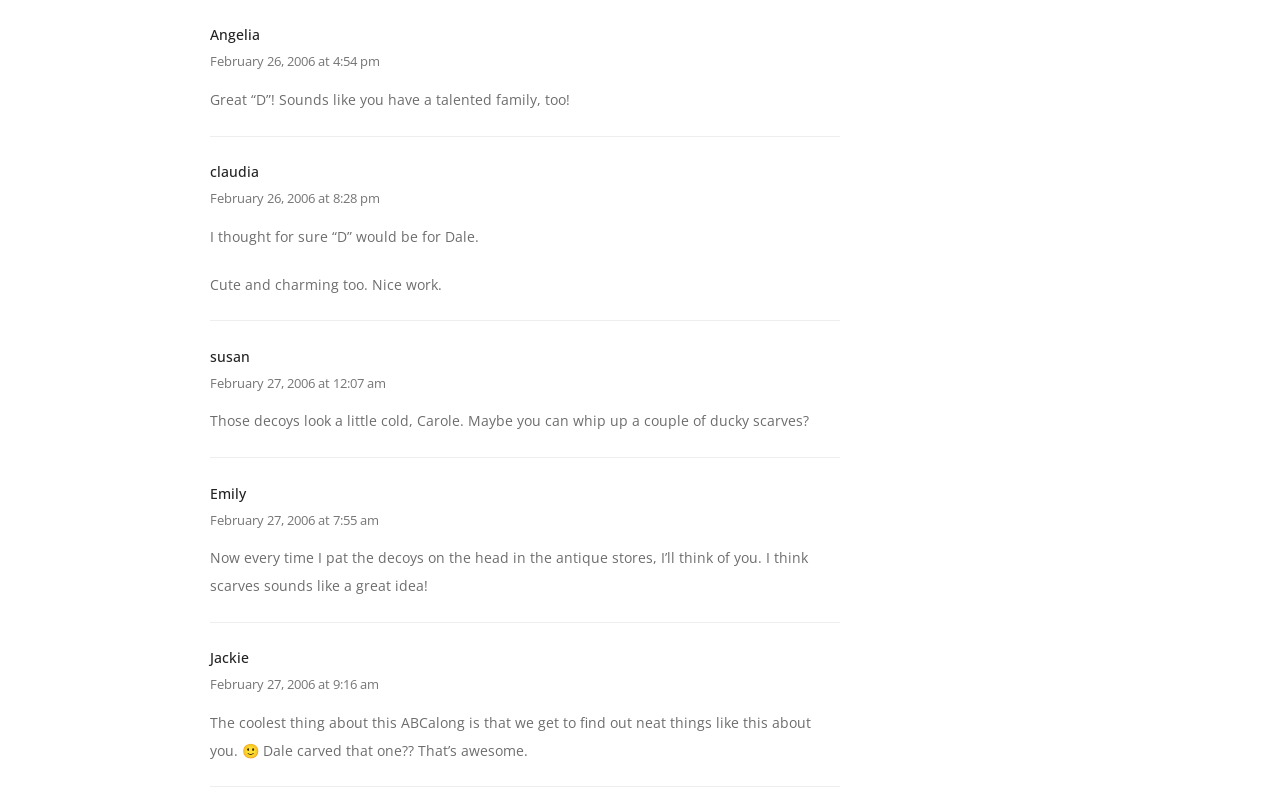Locate the bounding box coordinates of the area to click to fulfill this instruction: "Check the time of susan's comment". The bounding box should be presented as four float numbers between 0 and 1, in the order [left, top, right, bottom].

[0.164, 0.467, 0.302, 0.49]